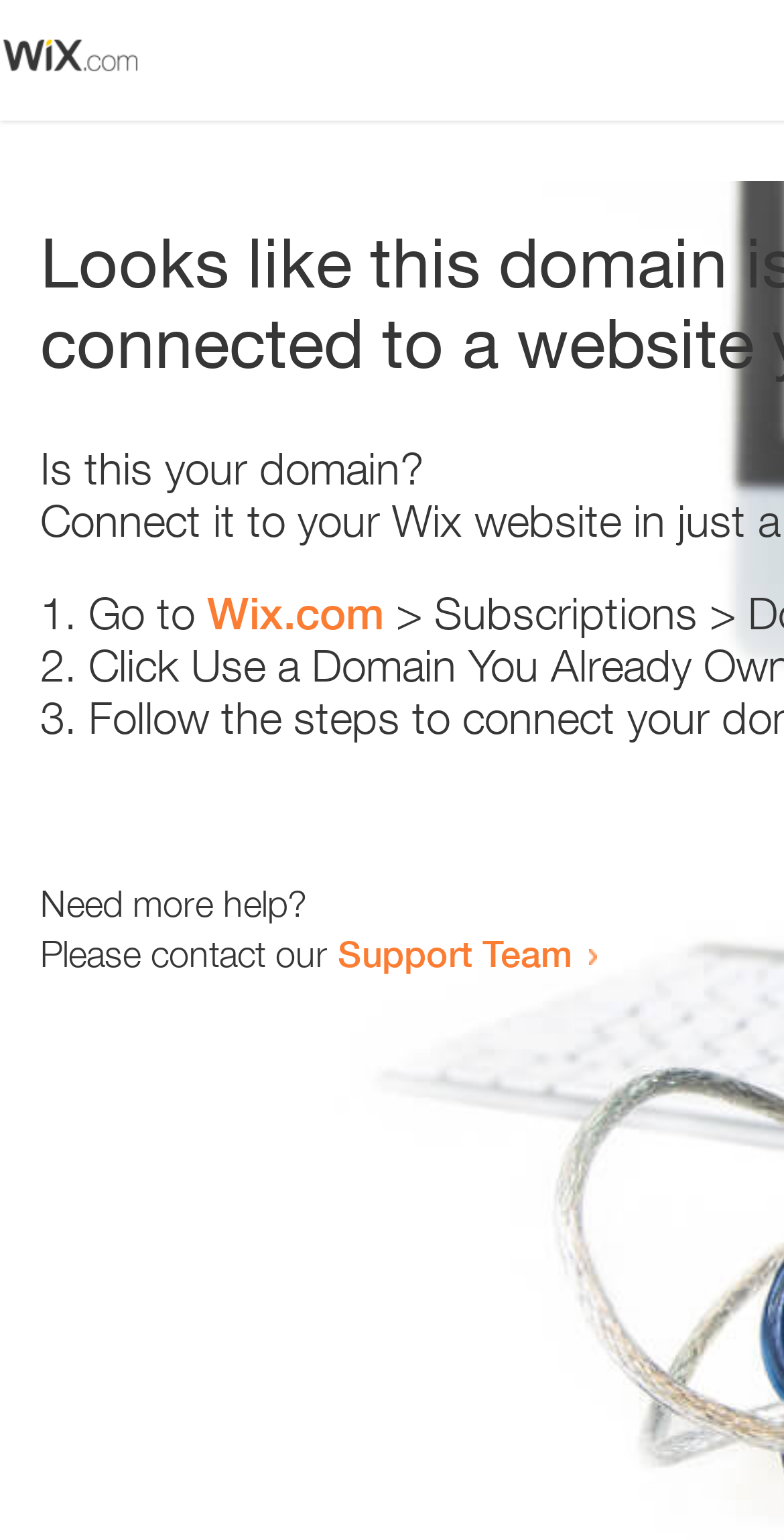Identify the title of the webpage and provide its text content.

Looks like this domain isn't
connected to a website yet